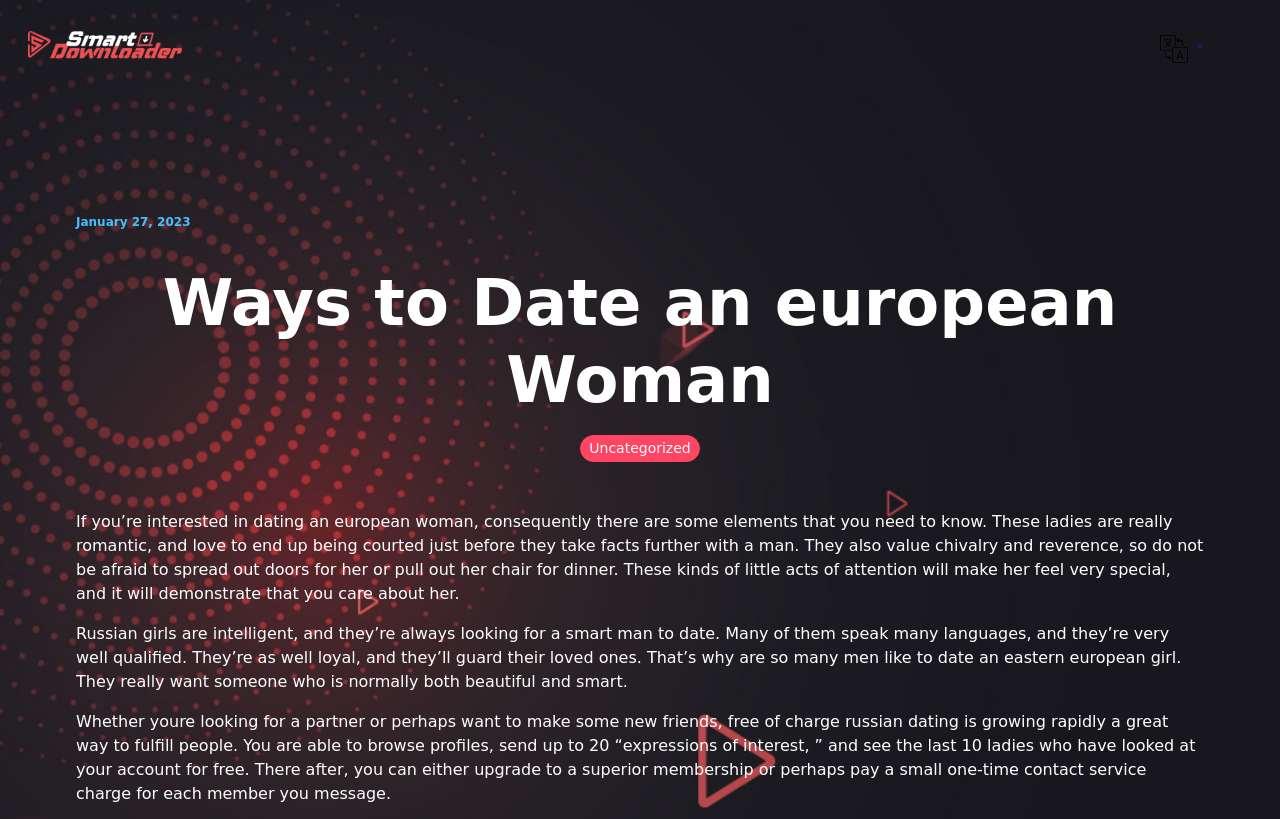Find the primary header on the webpage and provide its text.

Ways to Date an european Woman